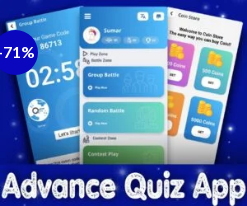Utilize the details in the image to give a detailed response to the question: What is the purpose of the Advance Quiz App?

The caption states that the app aims to enhance learning through competitive quizzes, making it an appealing choice for users interested in both education and entertainment.